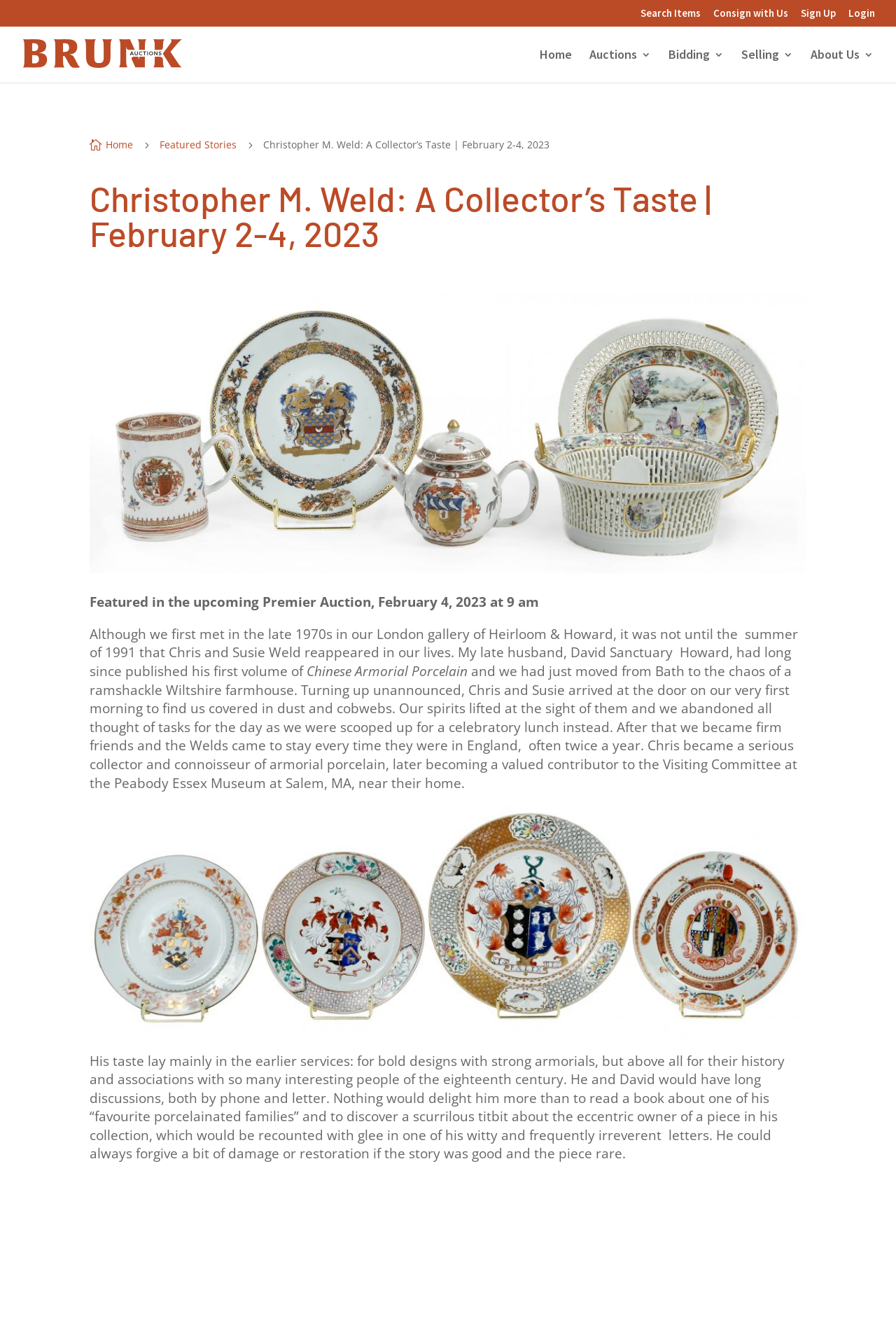Please give a succinct answer to the question in one word or phrase:
What is Chris Weld's interest?

armorial porcelain